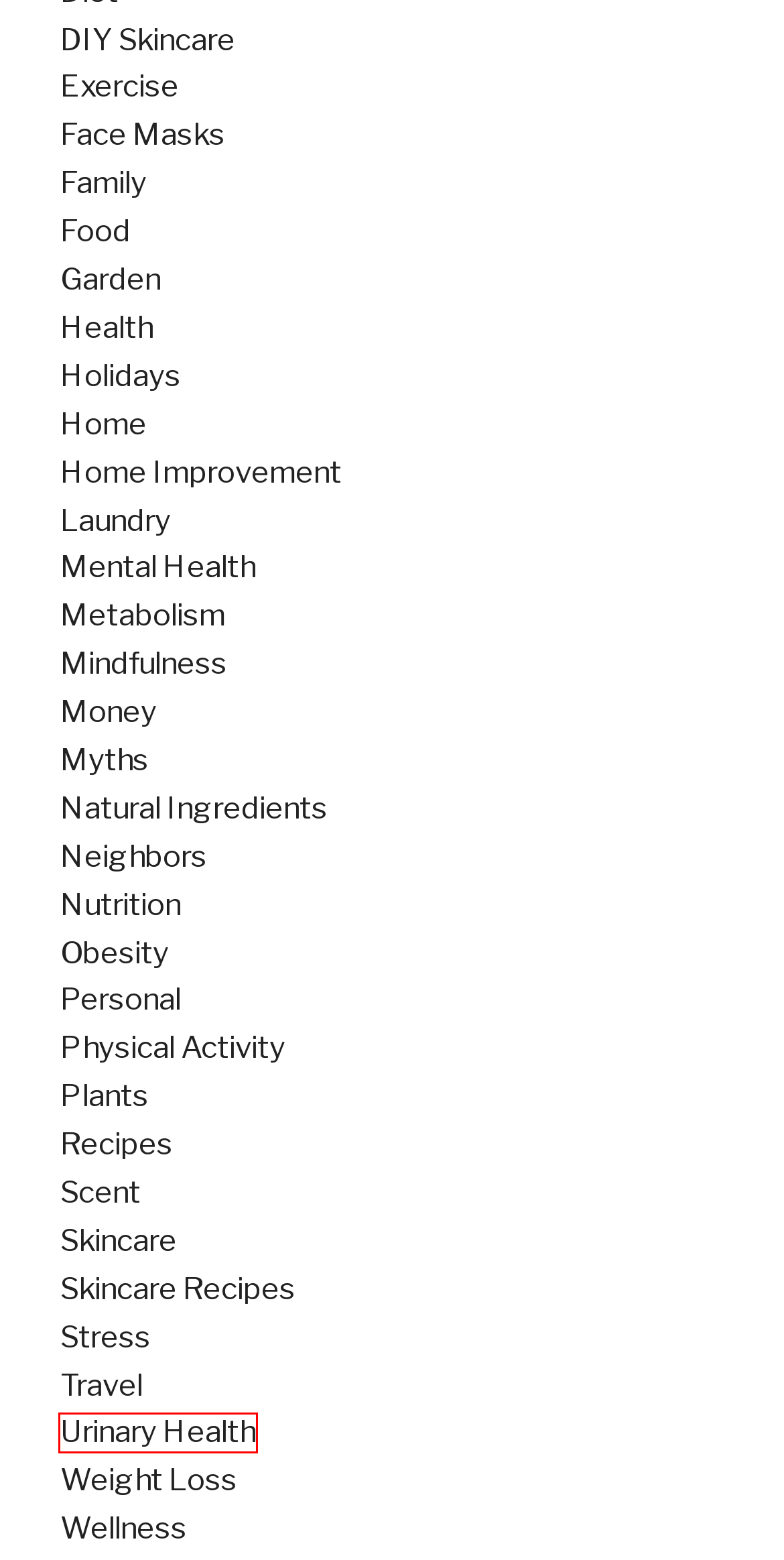You are presented with a screenshot of a webpage containing a red bounding box around an element. Determine which webpage description best describes the new webpage after clicking on the highlighted element. Here are the candidates:
A. Natural Ingredients – The Calorie Myths
B. Recipes – The Calorie Myths
C. Metabolism – The Calorie Myths
D. Skincare – The Calorie Myths
E. Nutrition – The Calorie Myths
F. Mindfulness – The Calorie Myths
G. Urinary Health – The Calorie Myths
H. Travel – The Calorie Myths

G